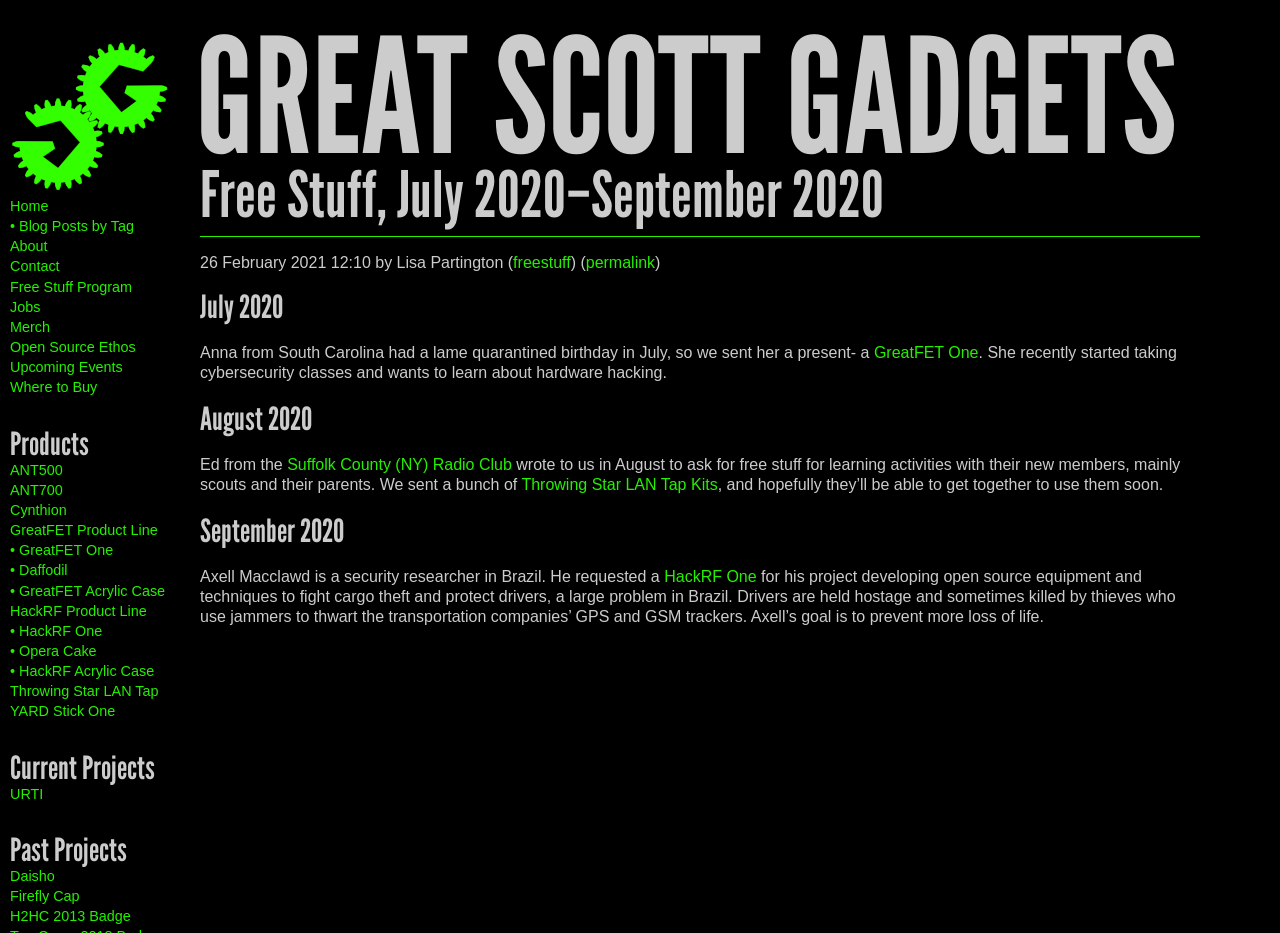Give a one-word or short phrase answer to this question: 
Who wrote the article 'Free Stuff, July 2020–September 2020'?

Lisa Partington